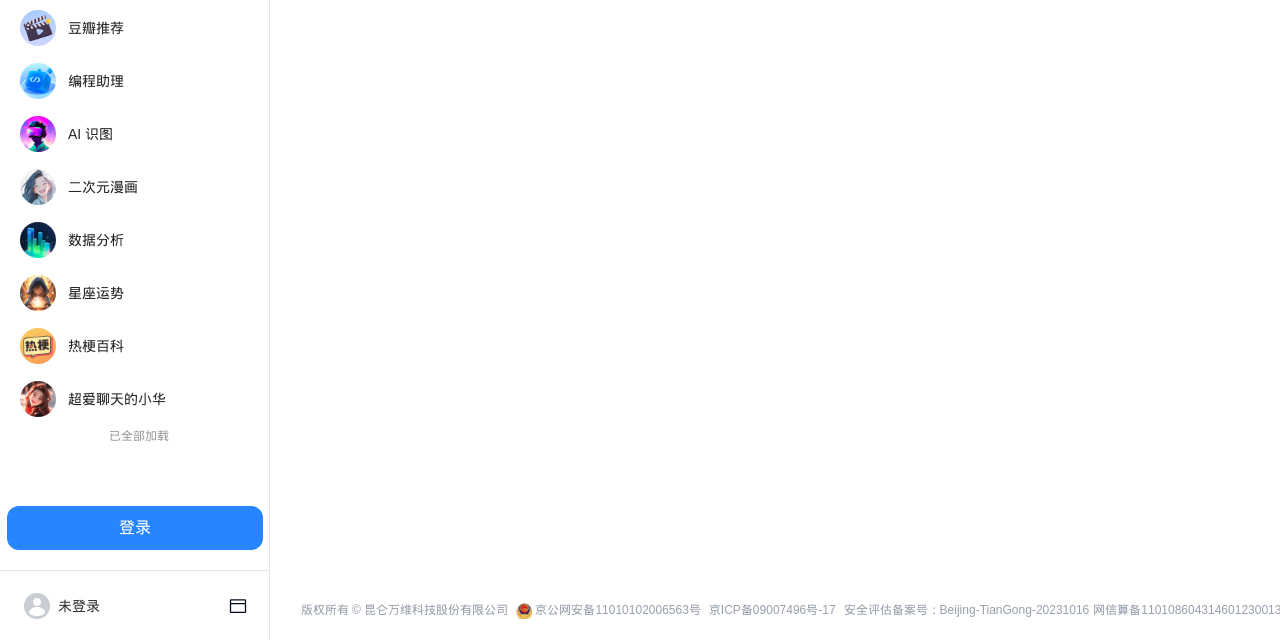Given the element description: "京公网安备11010102006563号", predict the bounding box coordinates of the UI element it refers to, using four float numbers between 0 and 1, i.e., [left, top, right, bottom].

[0.4, 0.938, 0.551, 0.969]